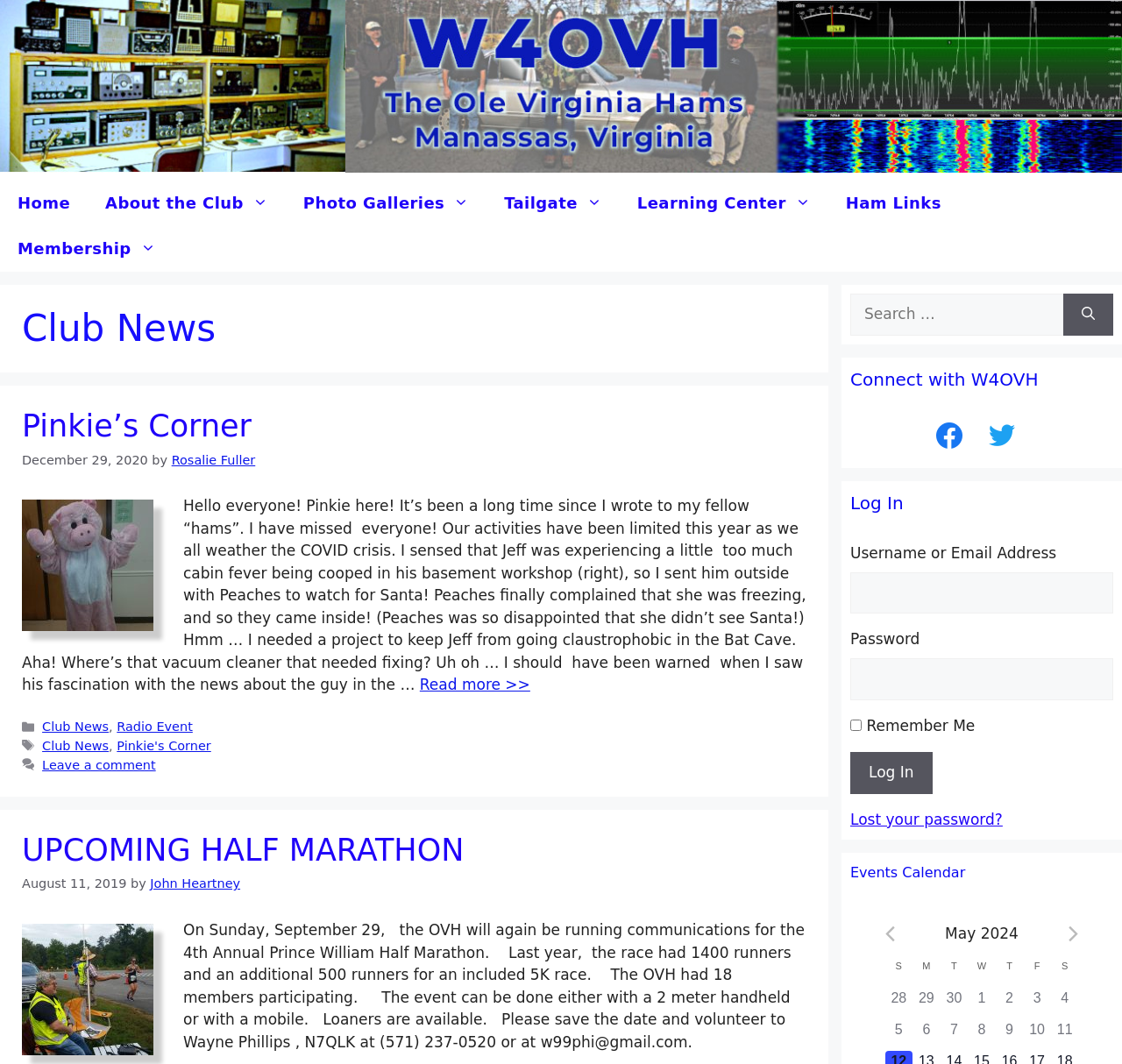Please give the bounding box coordinates of the area that should be clicked to fulfill the following instruction: "Click the 'Home' link". The coordinates should be in the format of four float numbers from 0 to 1, i.e., [left, top, right, bottom].

[0.0, 0.17, 0.078, 0.213]